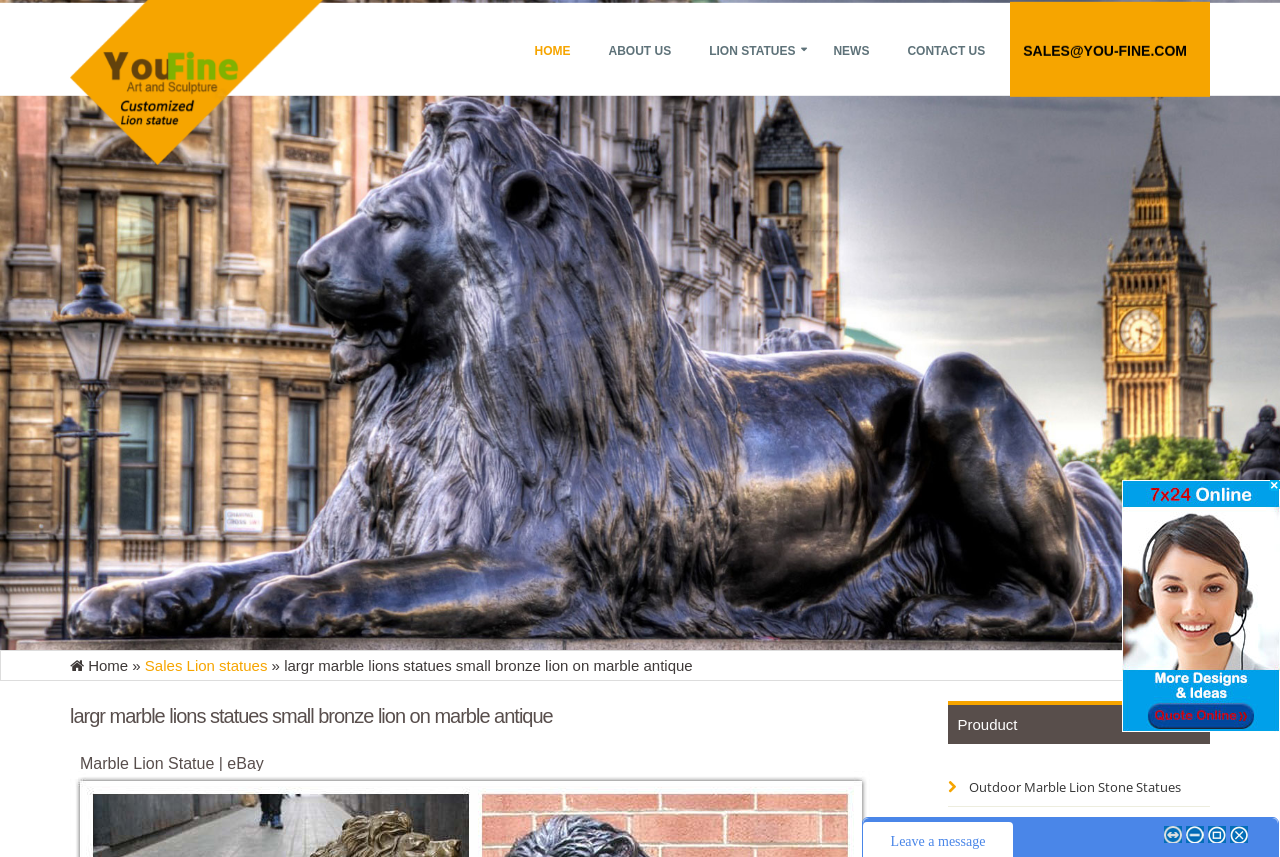Please determine the bounding box coordinates of the element's region to click for the following instruction: "Contact the sales team".

[0.789, 0.028, 0.945, 0.139]